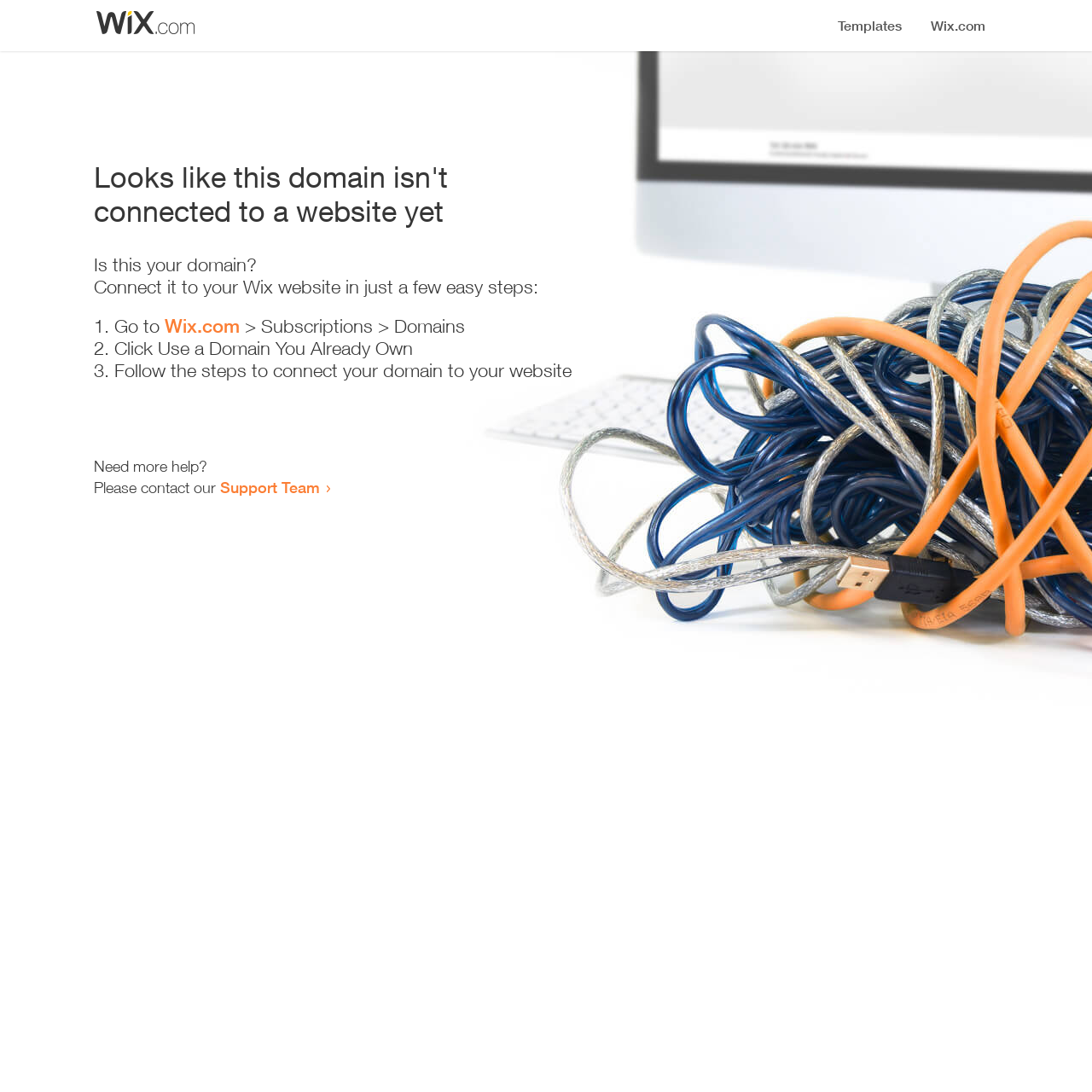Identify the coordinates of the bounding box for the element described below: "Support Team". Return the coordinates as four float numbers between 0 and 1: [left, top, right, bottom].

[0.202, 0.438, 0.293, 0.455]